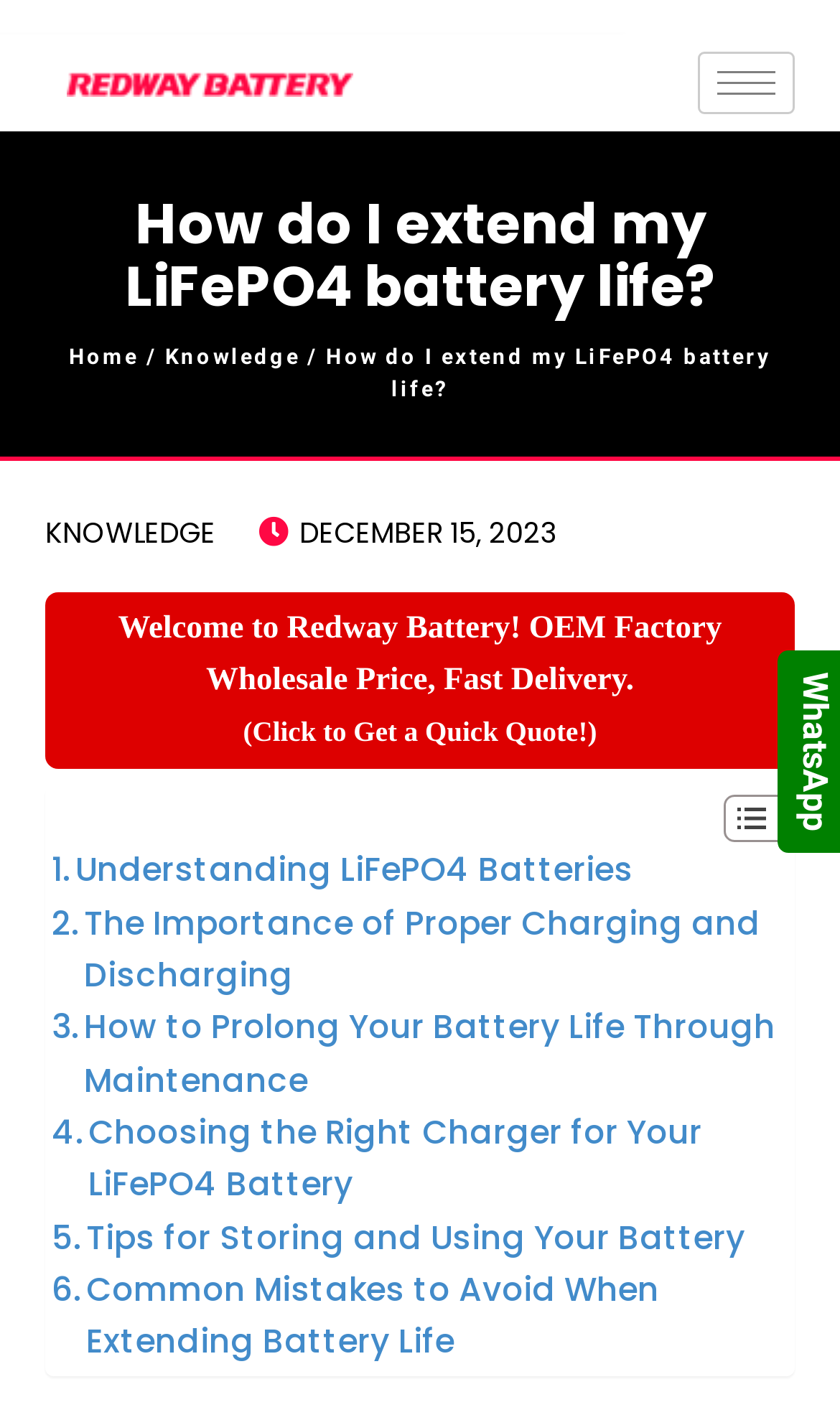Locate the UI element described by Knowledge in the provided webpage screenshot. Return the bounding box coordinates in the format (top-left x, top-left y, bottom-right x, bottom-right y), ensuring all values are between 0 and 1.

[0.197, 0.243, 0.357, 0.26]